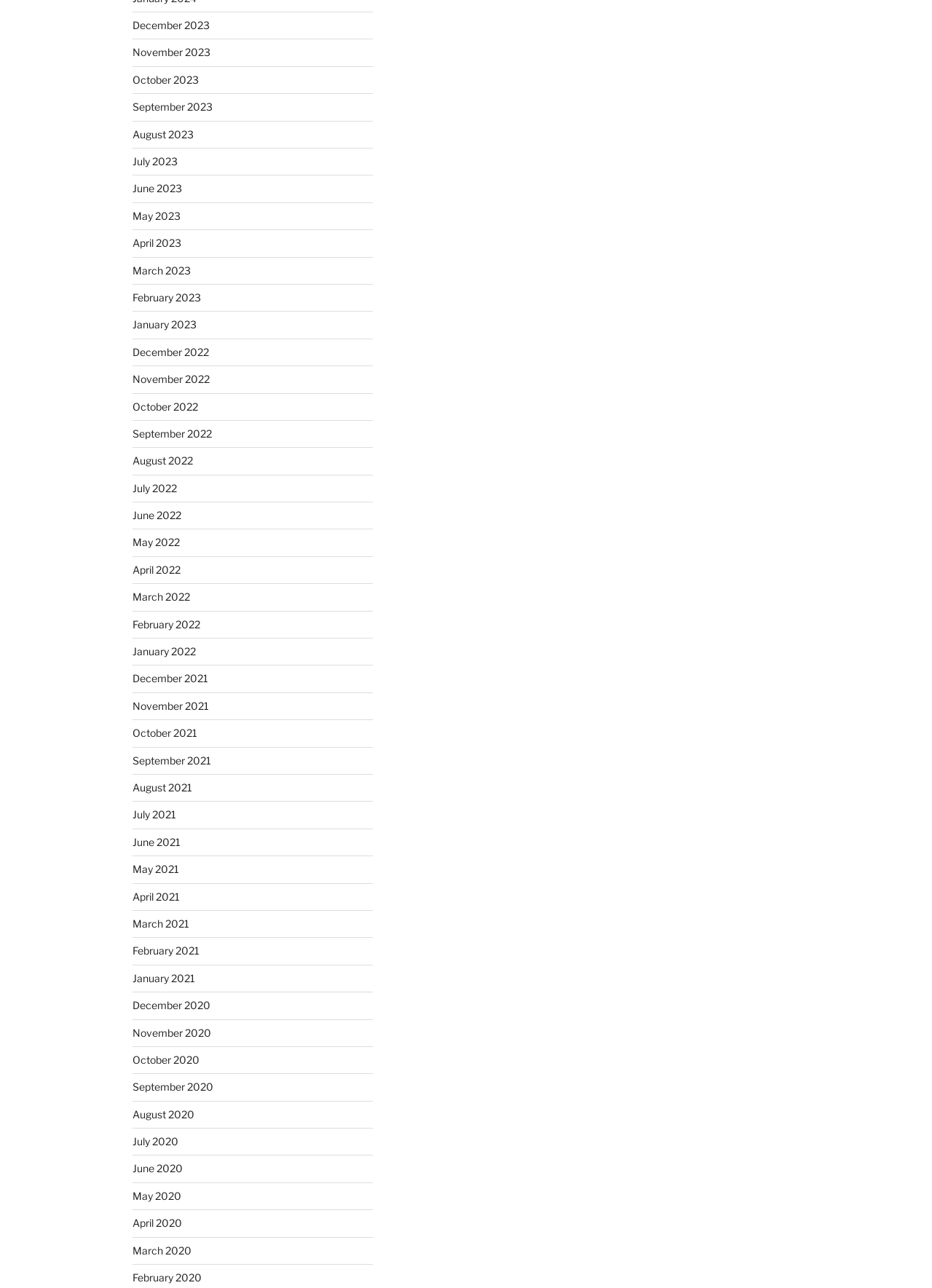Respond with a single word or short phrase to the following question: 
How many years are represented in the list of months?

4